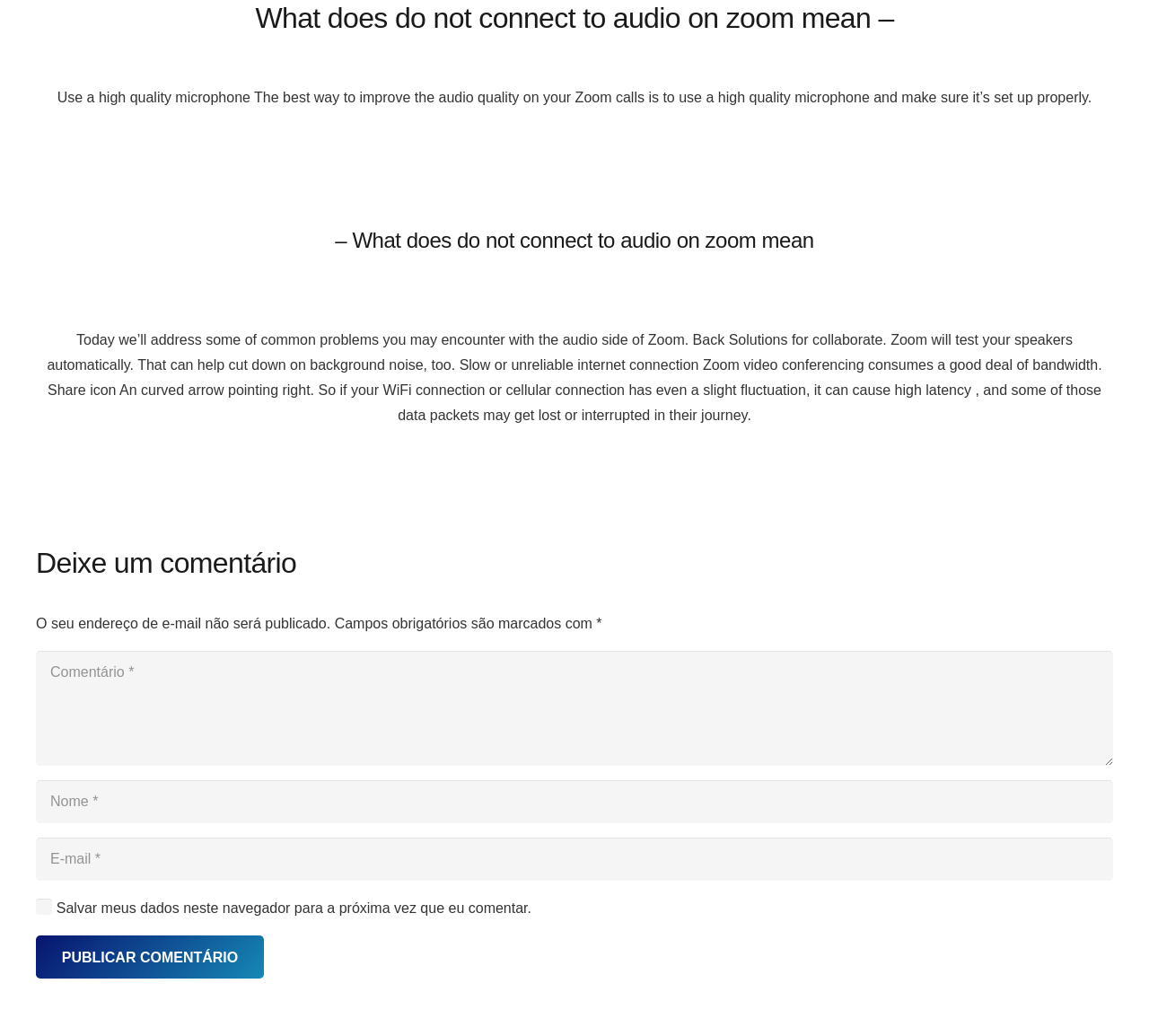Using the image as a reference, answer the following question in as much detail as possible:
What is the purpose of the 'Salvar meus dados neste navegador para a próxima vez que eu comentar' checkbox?

The checkbox labeled 'Salvar meus dados neste navegador para a próxima vez que eu comentar' allows users to save their data in the browser for the next time they comment, as indicated by the checkbox's label.